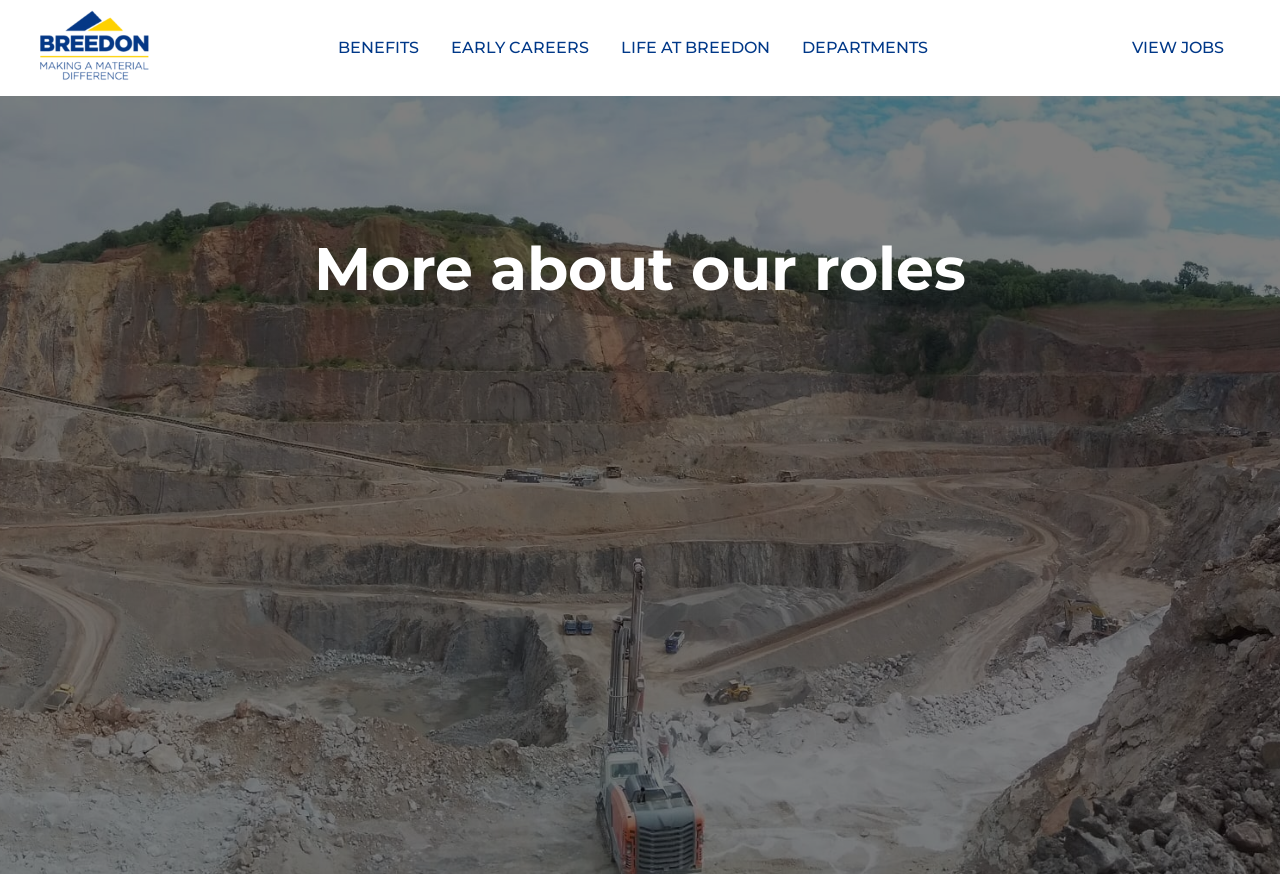Based on the element description, predict the bounding box coordinates (top-left x, top-left y, bottom-right x, bottom-right y) for the UI element in the screenshot: Benefits

[0.251, 0.025, 0.339, 0.085]